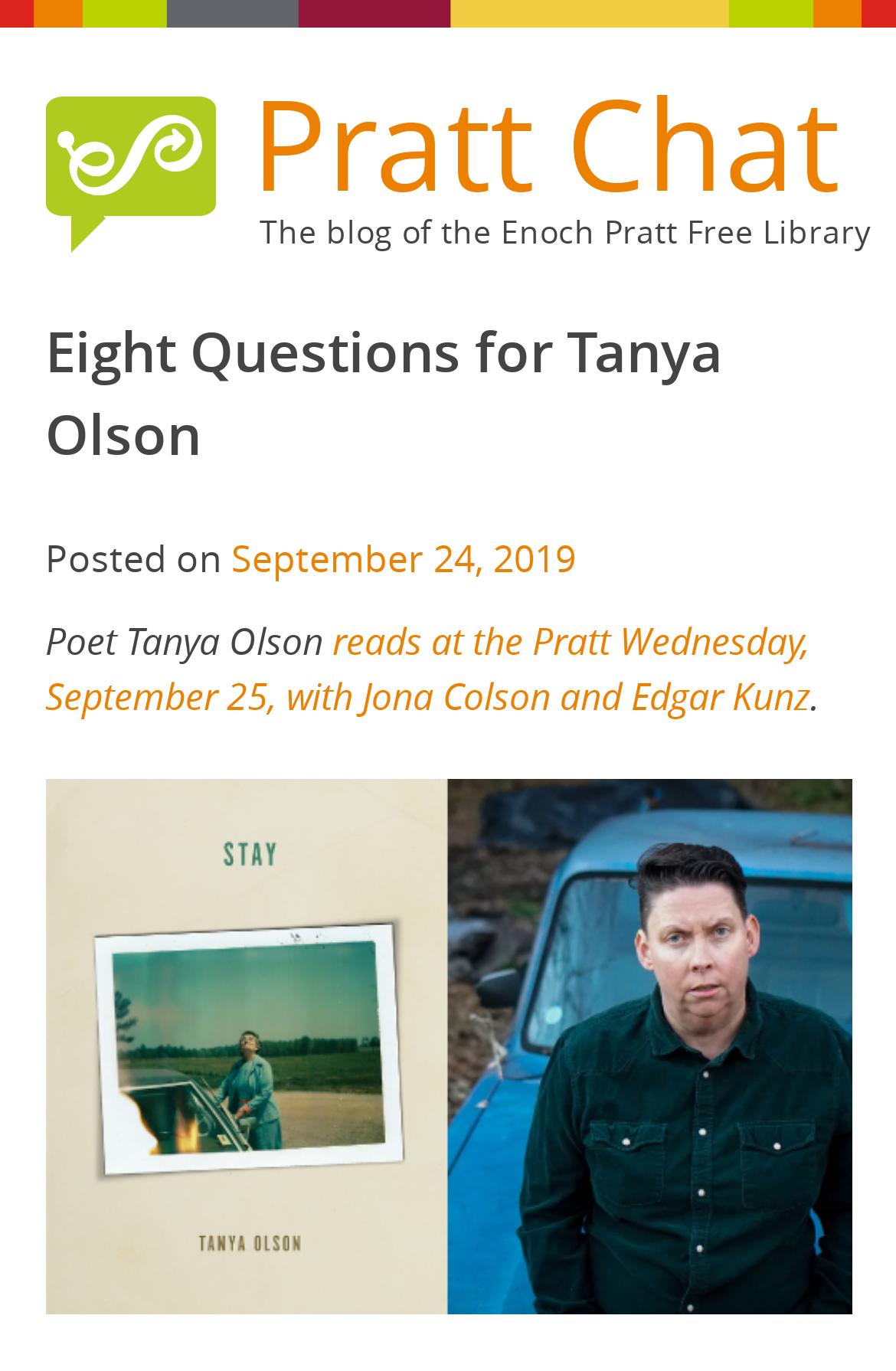Provide the bounding box coordinates of the HTML element described by the text: "parent_node: Pratt Chat". The coordinates should be in the format [left, top, right, bottom] with values between 0 and 1.

[0.05, 0.07, 0.24, 0.158]